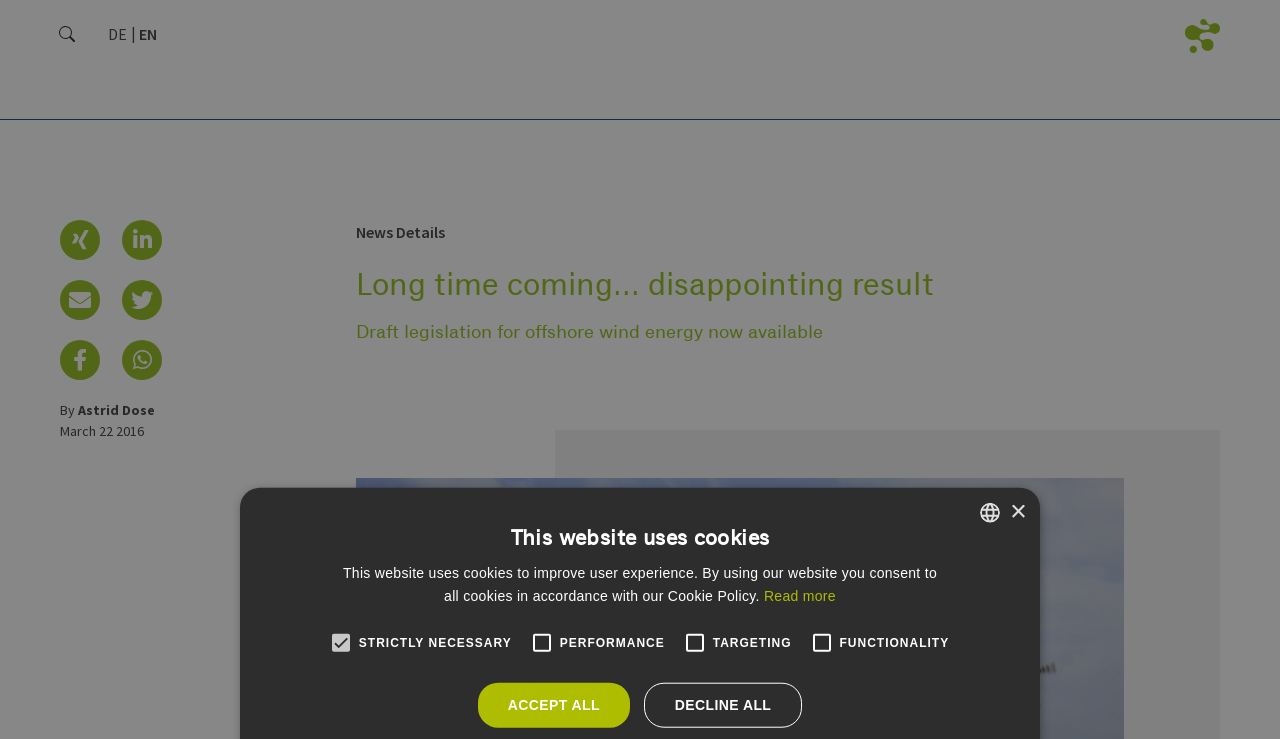What is the language of the webpage?
Please provide an in-depth and detailed response to the question.

I determined the language of the webpage by looking at the image and text elements. I found an image with the text 'German' and another image with the text 'English', which suggests that the webpage has a language selection feature. Additionally, the text elements on the webpage, such as the heading 'Long time coming... disappointing result Draft legislation for offshore wind energy now available', appear to be in German.